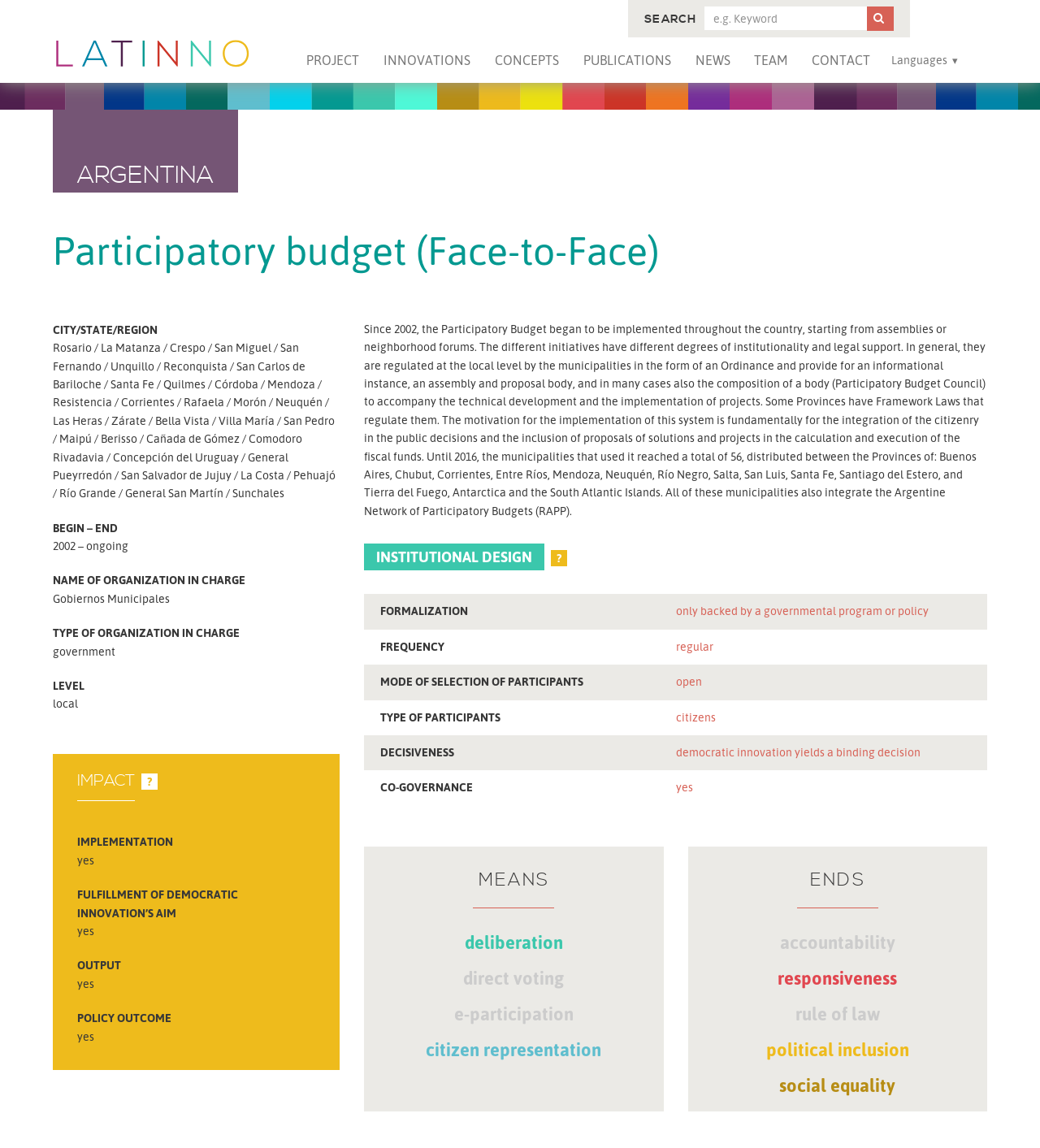Give an in-depth explanation of the webpage layout and content.

The webpage is about a participatory budgeting project, specifically a face-to-face initiative. At the top, there is a logo and a link to LATINNO, which is likely the organization behind the project. Below this, there is a navigation menu with links to various sections, including PROJECT, INNOVATIONS, CONCEPTS, PUBLICATIONS, NEWS, TEAM, and CONTACT.

On the right side of the page, there is a search bar with a button and a dropdown menu for languages. Below this, there is a heading that reads "Participatory budget (Face-to-Face)" followed by a description list that provides details about the project. The list includes terms and descriptions for CITY/STATE/REGION, BEGIN – END, NAME OF ORGANIZATION IN CHARGE, TYPE OF ORGANIZATION IN CHARGE, and LEVEL, among others.

The CITY/STATE/REGION section lists various locations in Argentina, including Rosario, La Matanza, and San Fernando. The BEGIN – END section indicates that the project started in 2002 and is ongoing. The NAME OF ORGANIZATION IN CHARGE is listed as Gobiernos Municipales, and the TYPE OF ORGANIZATION IN CHARGE is government. The LEVEL is listed as local.

Further down the page, there is a heading that reads "IMPACT" followed by a question mark. Below this, there is another description list that provides details about the project's implementation and fulfillment of democratic innovation's aim. The implementation is listed as "yes", indicating that the project has been implemented.